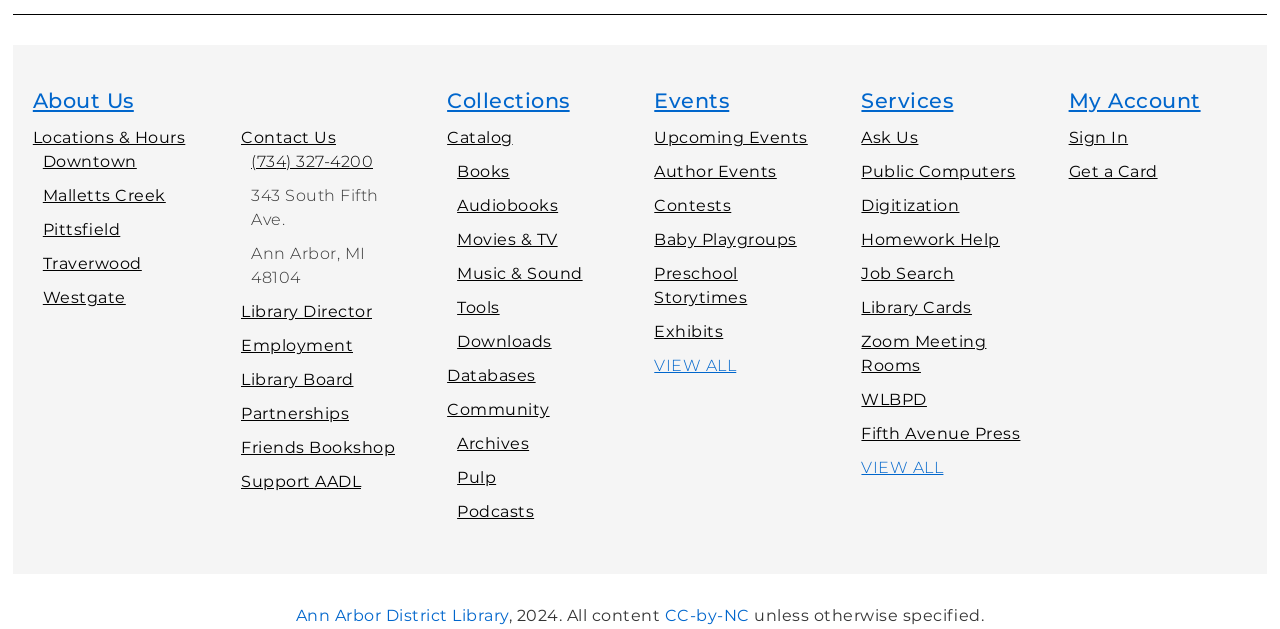Specify the bounding box coordinates of the region I need to click to perform the following instruction: "View Catalog". The coordinates must be four float numbers in the range of 0 to 1, i.e., [left, top, right, bottom].

[0.349, 0.1, 0.4, 0.13]